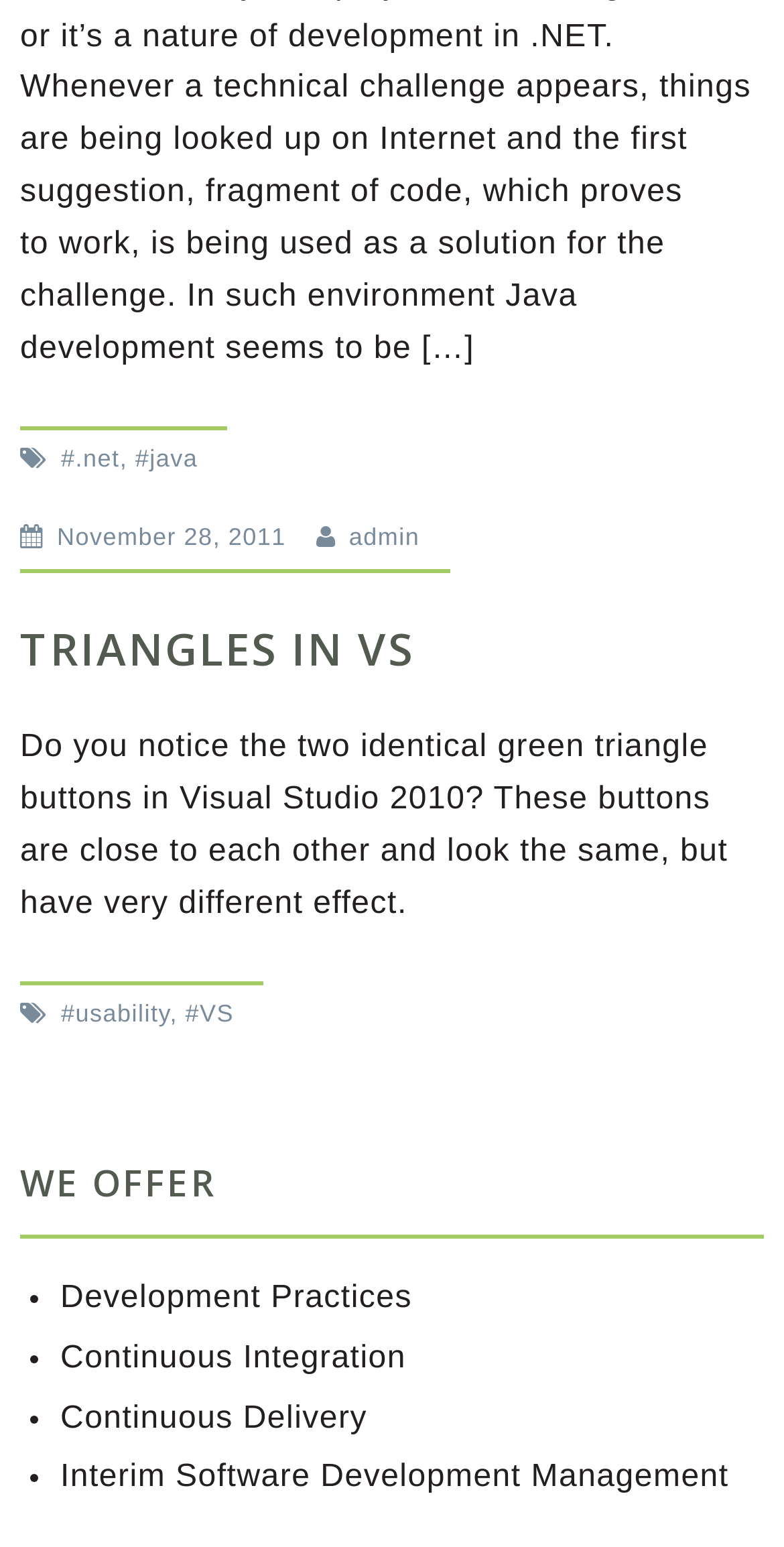Can you specify the bounding box coordinates for the region that should be clicked to fulfill this instruction: "Learn more about JQ".

None